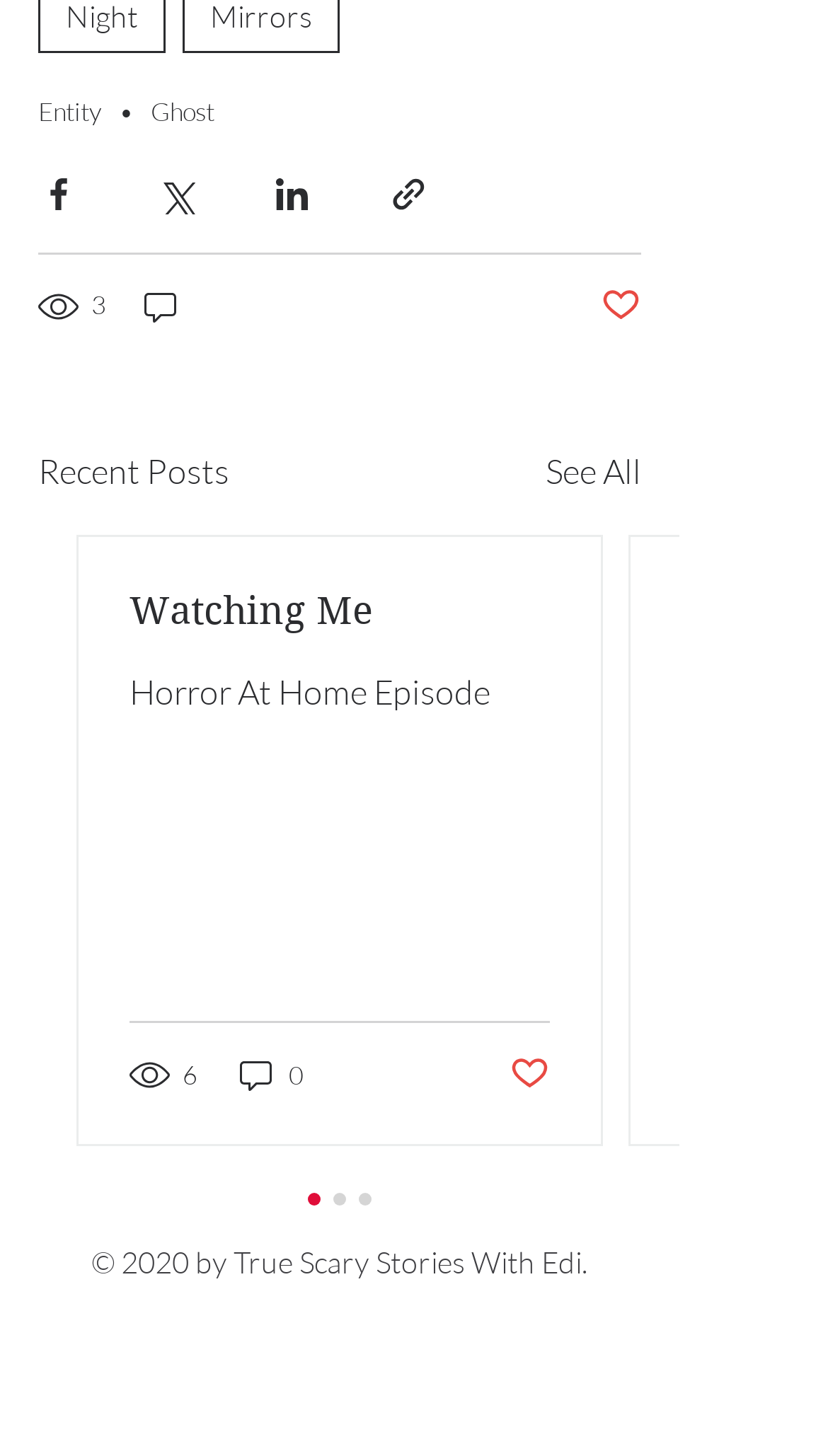Locate the bounding box coordinates of the area to click to fulfill this instruction: "Share via link". The bounding box should be presented as four float numbers between 0 and 1, in the order [left, top, right, bottom].

[0.469, 0.119, 0.518, 0.147]